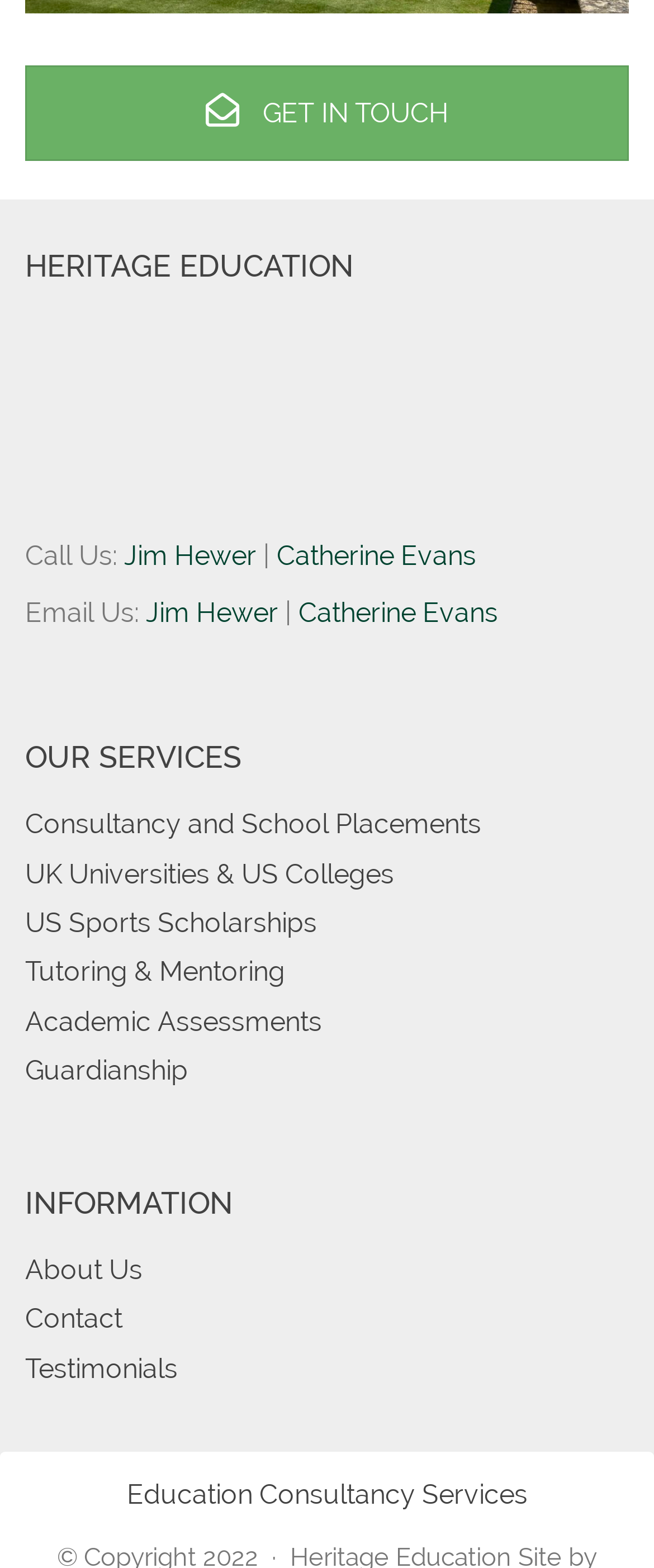Find and specify the bounding box coordinates that correspond to the clickable region for the instruction: "Read about the heritage education".

[0.038, 0.159, 0.962, 0.18]